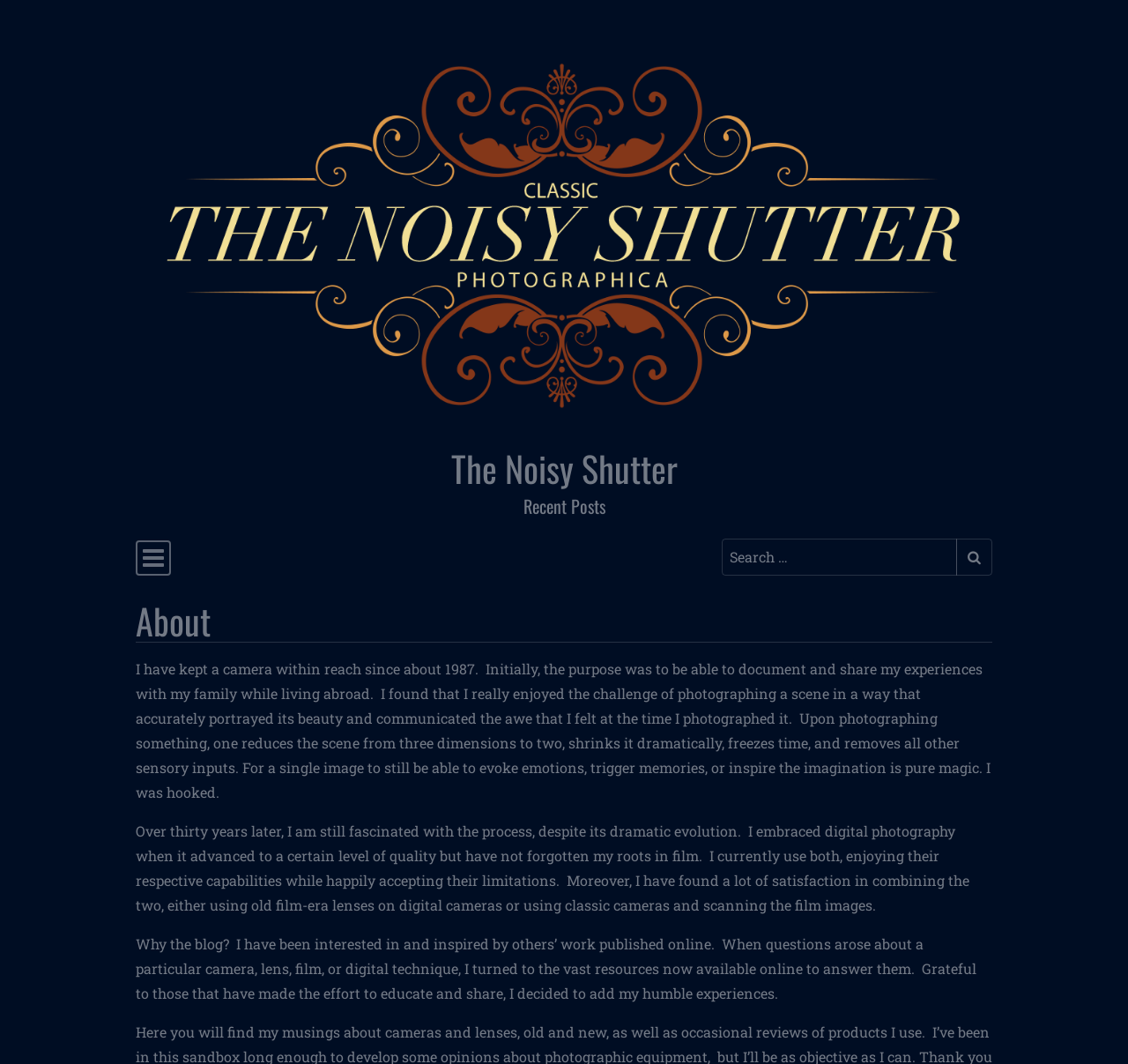Use a single word or phrase to answer the question: What is the purpose of the camera?

Document and share experiences